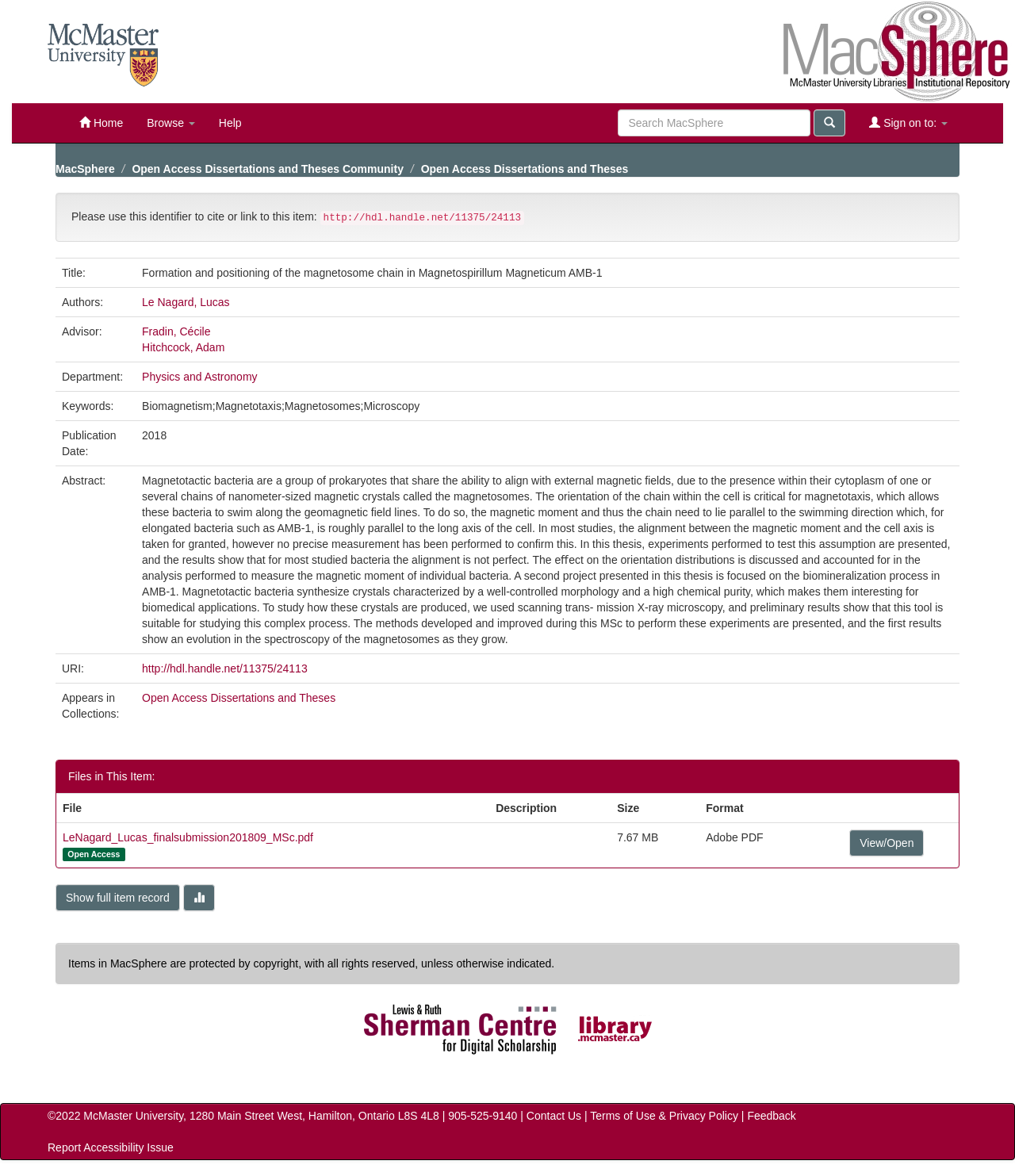What is the size of the PDF file?
Using the information from the image, give a concise answer in one word or a short phrase.

7.67 MB